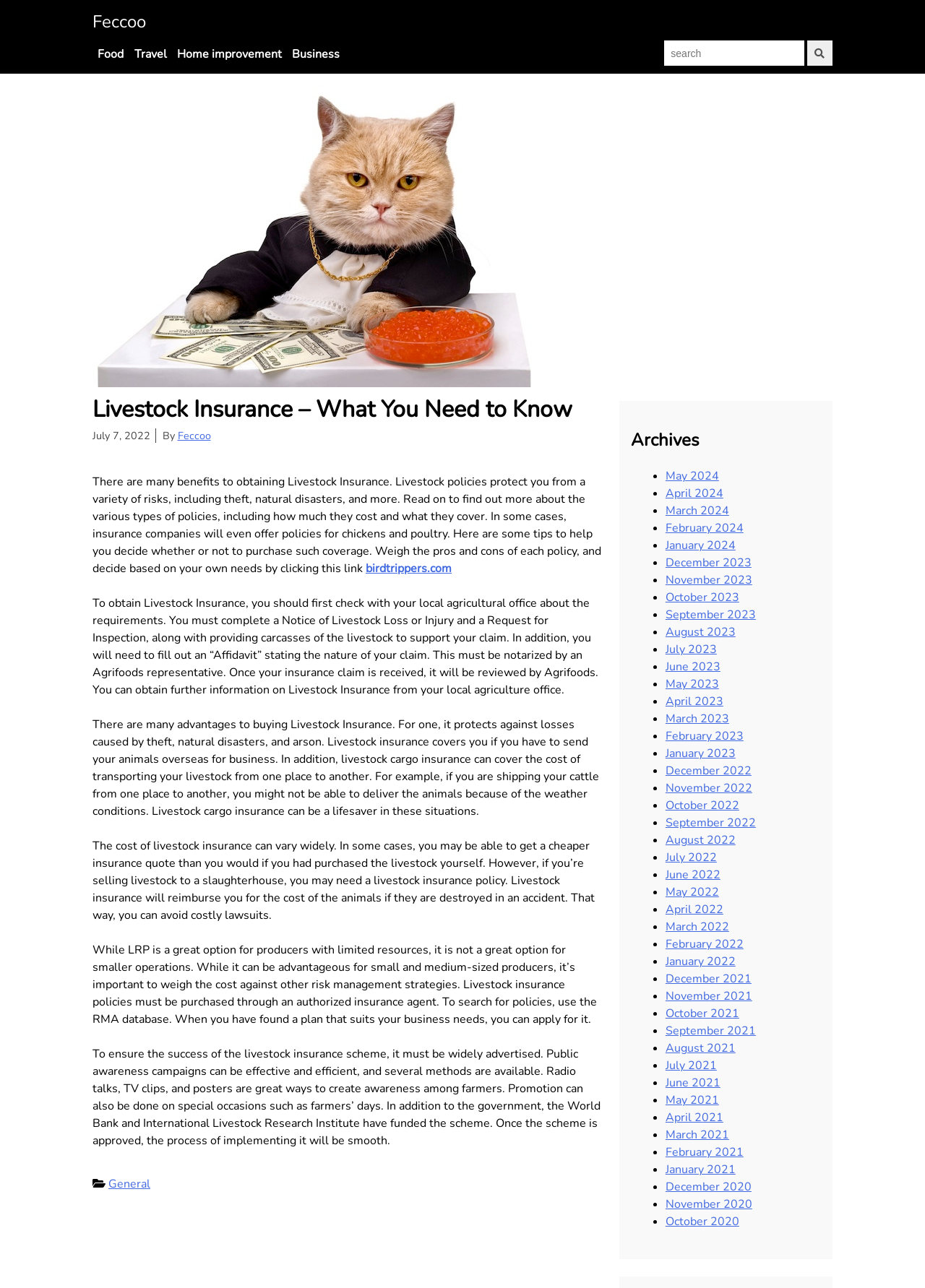How do I obtain Livestock Insurance?
Based on the image, please offer an in-depth response to the question.

According to the webpage, to obtain Livestock Insurance, one should first check with their local agricultural office about the requirements. This may involve completing a Notice of Livestock Loss or Injury and a Request for Inspection, along with providing carcasses of the livestock to support the claim.